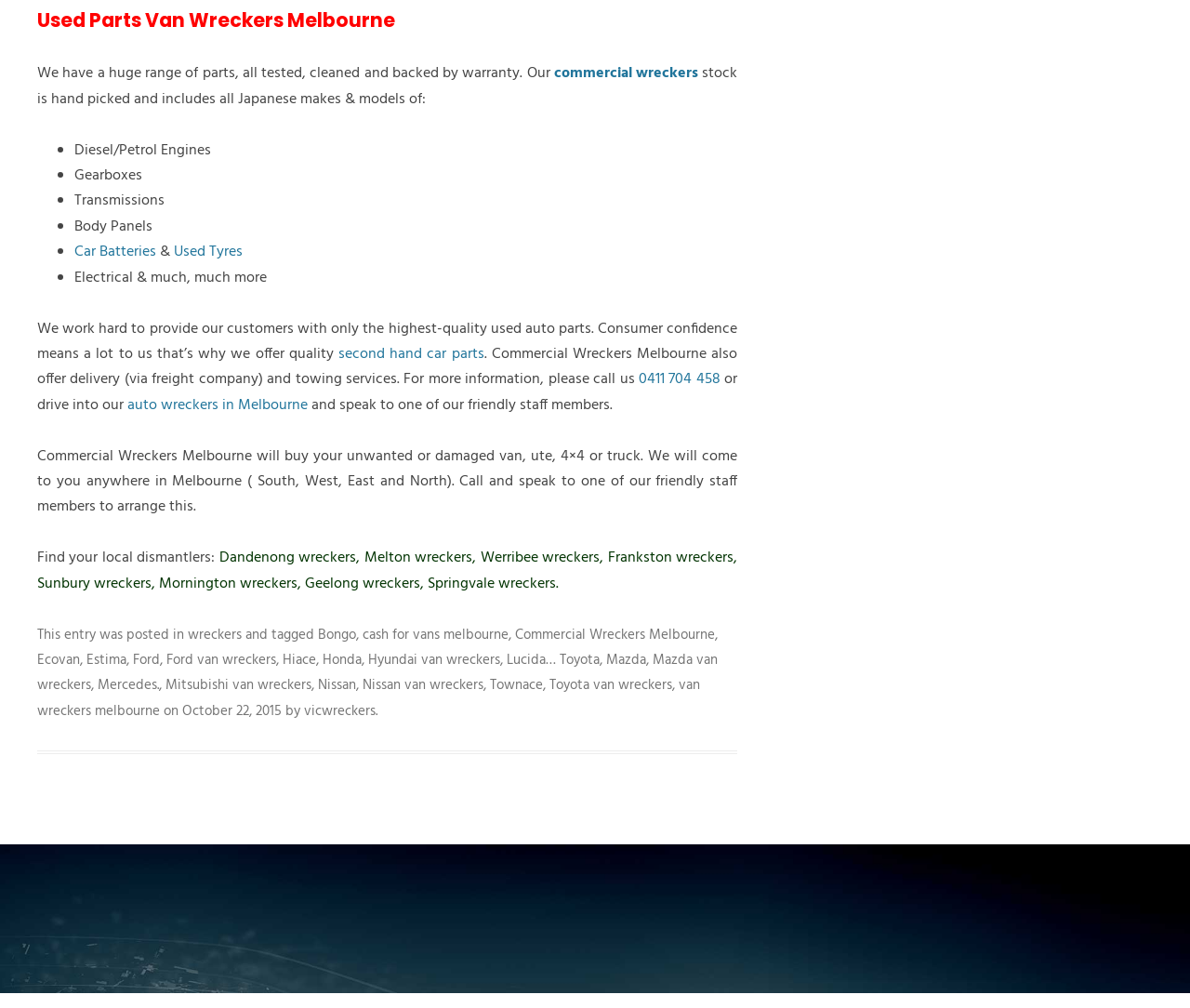Find the bounding box coordinates of the clickable element required to execute the following instruction: "Explore the 'Dandenong wreckers'". Provide the coordinates as four float numbers between 0 and 1, i.e., [left, top, right, bottom].

[0.184, 0.542, 0.3, 0.566]